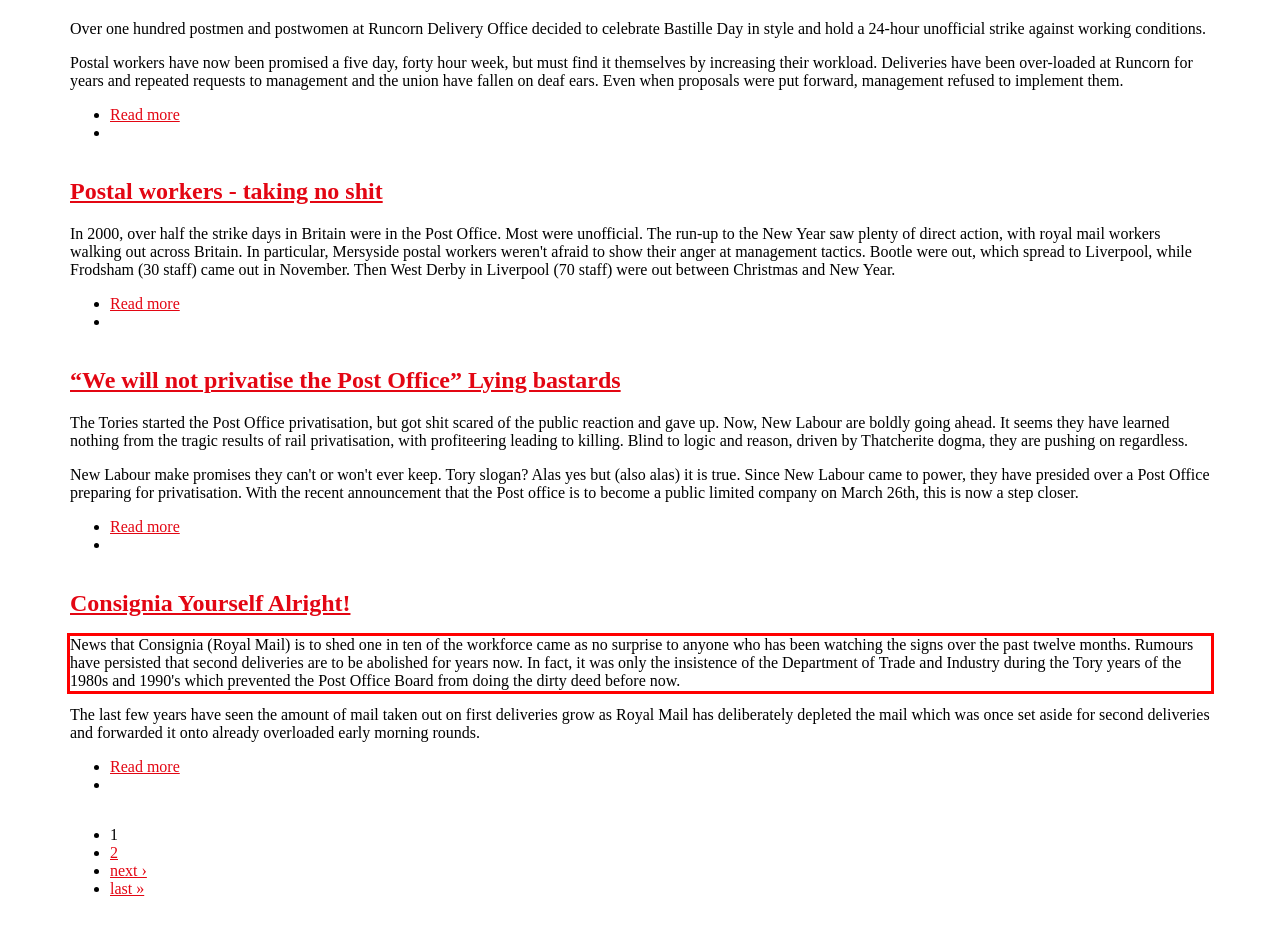Your task is to recognize and extract the text content from the UI element enclosed in the red bounding box on the webpage screenshot.

News that Consignia (Royal Mail) is to shed one in ten of the workforce came as no surprise to anyone who has been watching the signs over the past twelve months. Rumours have persisted that second deliveries are to be abolished for years now. In fact, it was only the insistence of the Department of Trade and Industry during the Tory years of the 1980s and 1990's which prevented the Post Office Board from doing the dirty deed before now.